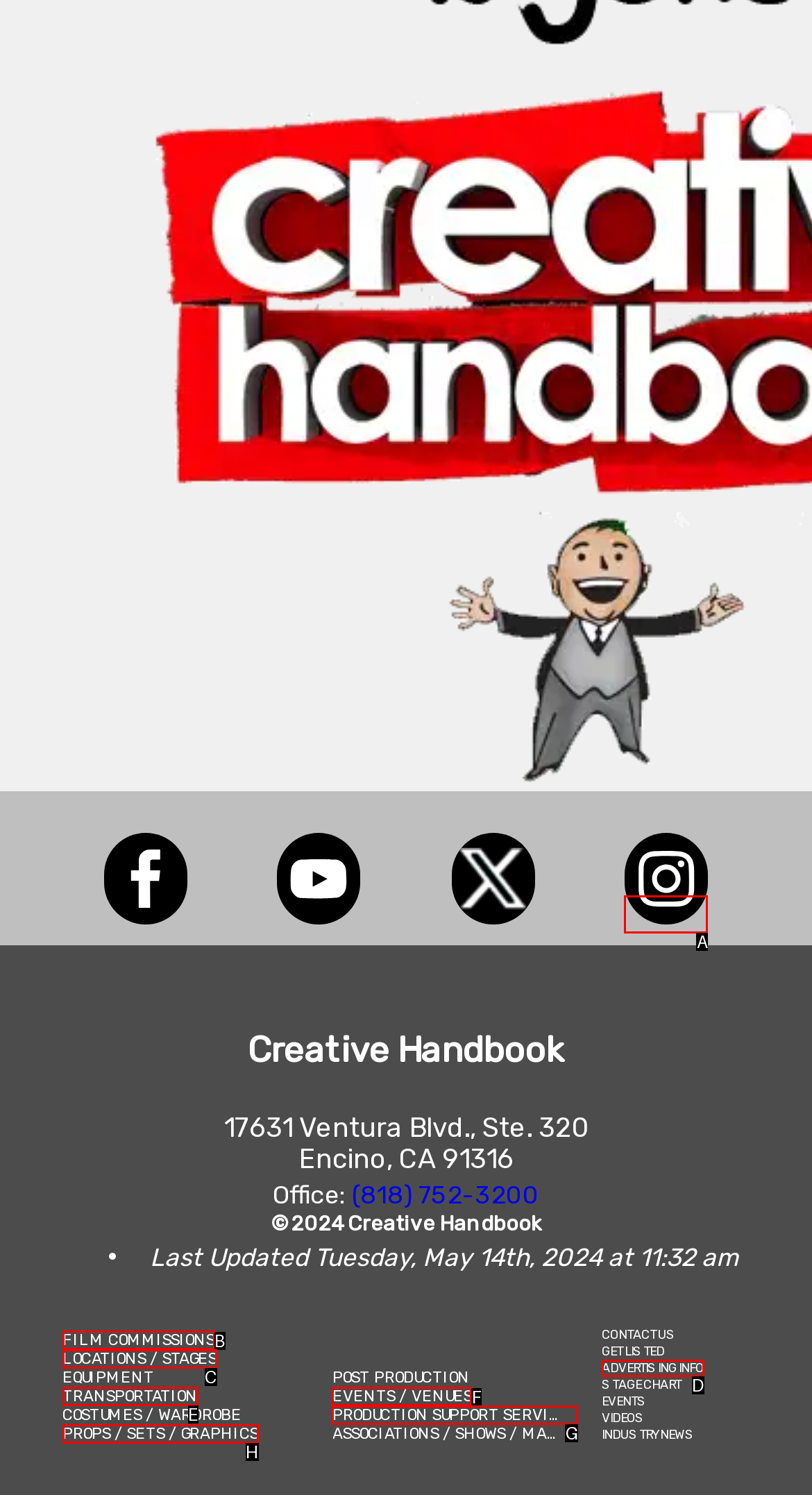Select the letter that corresponds to this element description: PROPS / SETS / GRAPHICS
Answer with the letter of the correct option directly.

H